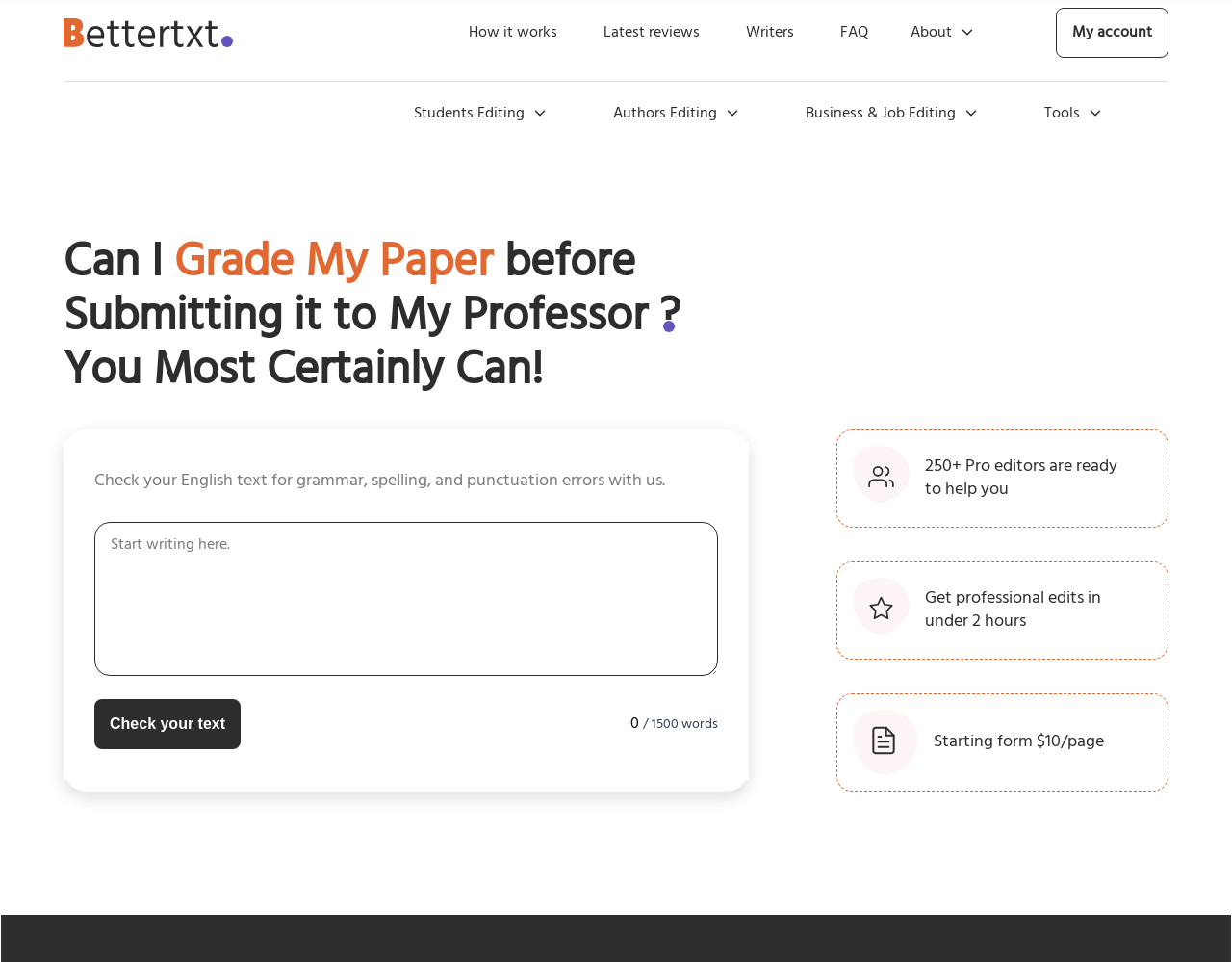What is the purpose of this online tool?
Please respond to the question with as much detail as possible.

Based on the webpage content, it appears that this online tool is designed to help users evaluate their papers and identify areas for improvement. The tool checks for grammar mistakes, plagiarism, and other flaws, and provides feedback on how to improve the paper.